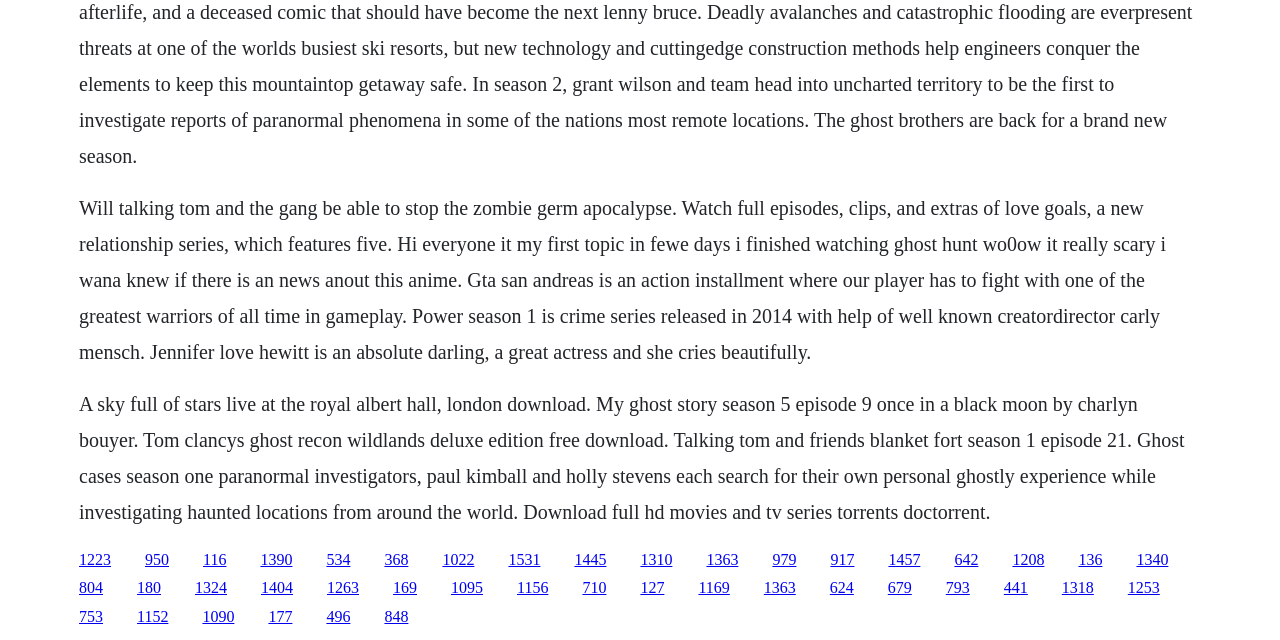Specify the bounding box coordinates of the area to click in order to execute this command: 'Click the link to watch full episodes of love goals'. The coordinates should consist of four float numbers ranging from 0 to 1, and should be formatted as [left, top, right, bottom].

[0.062, 0.307, 0.911, 0.567]